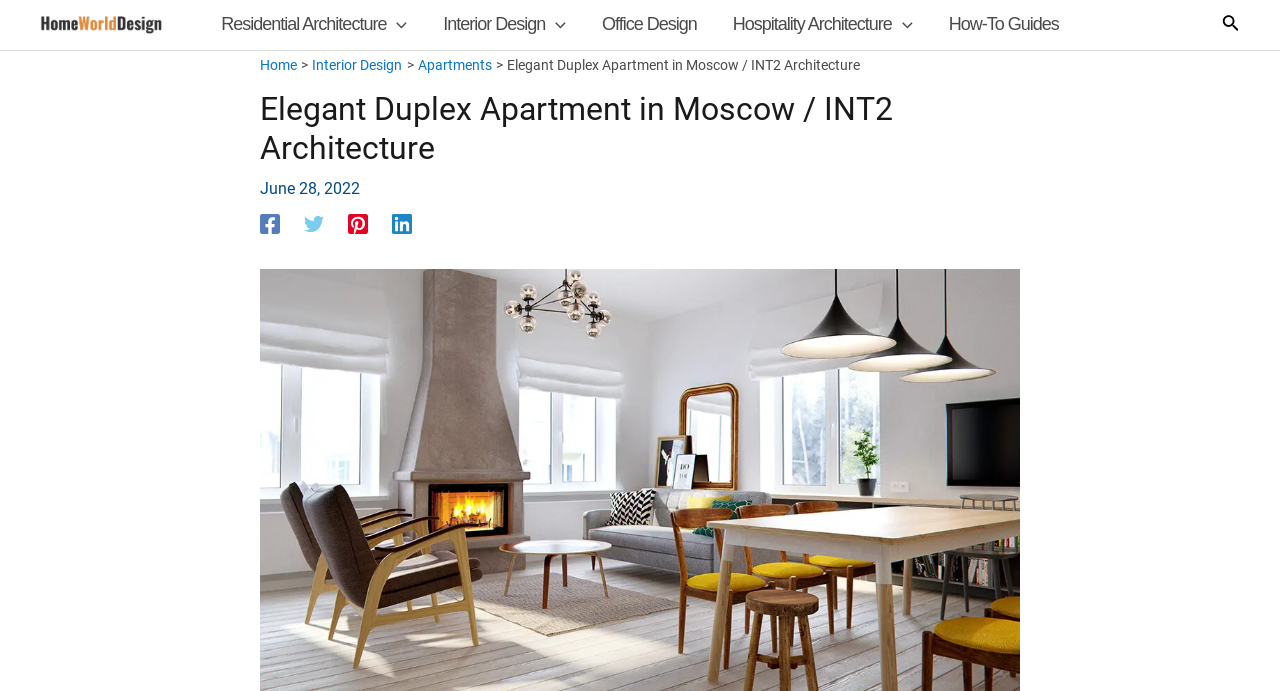What is the name of the architecture firm?
Based on the image, answer the question with as much detail as possible.

I found the answer by looking at the breadcrumbs navigation section, where it says 'Elegant Duplex Apartment in Moscow / INT2 Architecture'. This suggests that INT2 Architecture is the firm responsible for the project.